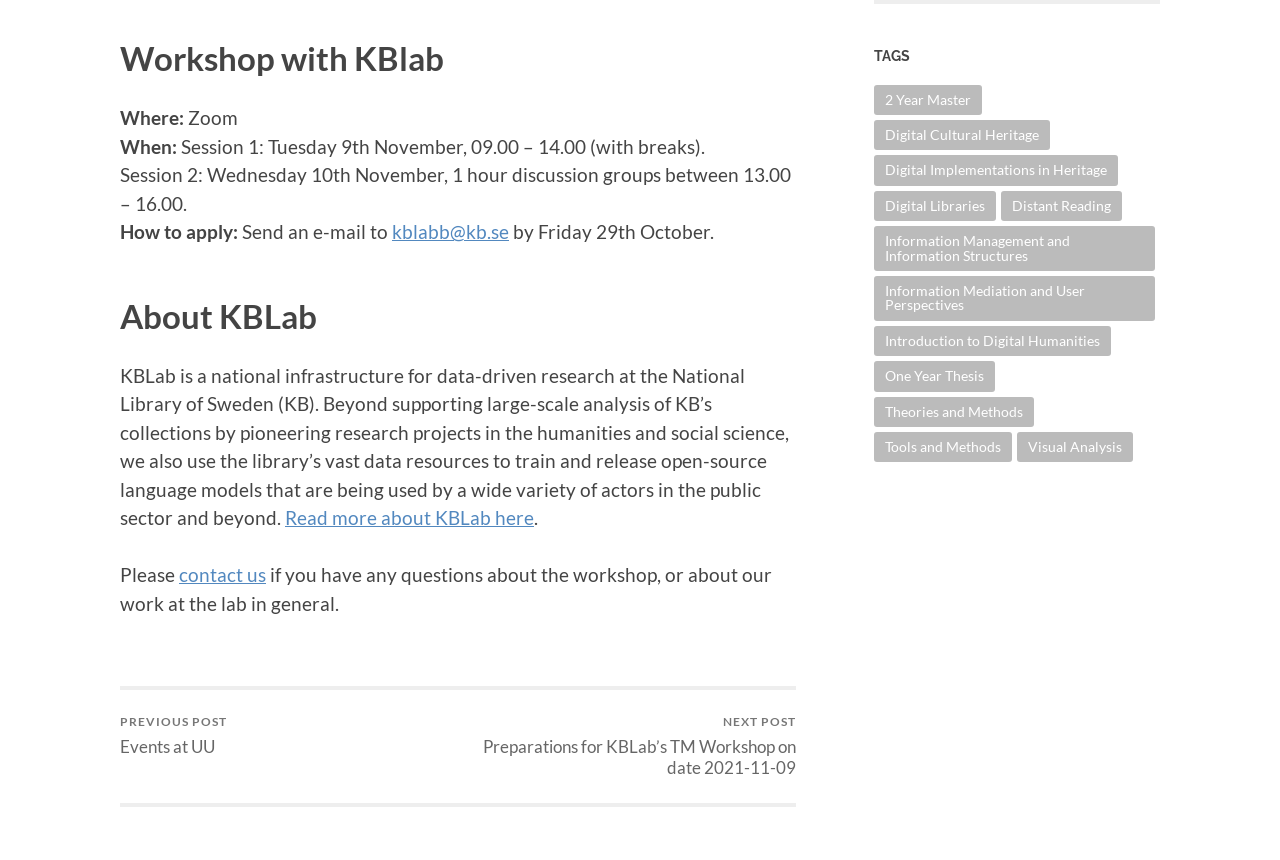How many sessions are there in the workshop?
Carefully examine the image and provide a detailed answer to the question.

The number of sessions can be determined by looking at the text 'Session 1: Tuesday 9th November, 09.00 – 14.00 (with breaks).' and 'Session 2: Wednesday 10th November, 1 hour discussion groups between 13.00 – 16.00.' which suggests that there are two sessions in the workshop.